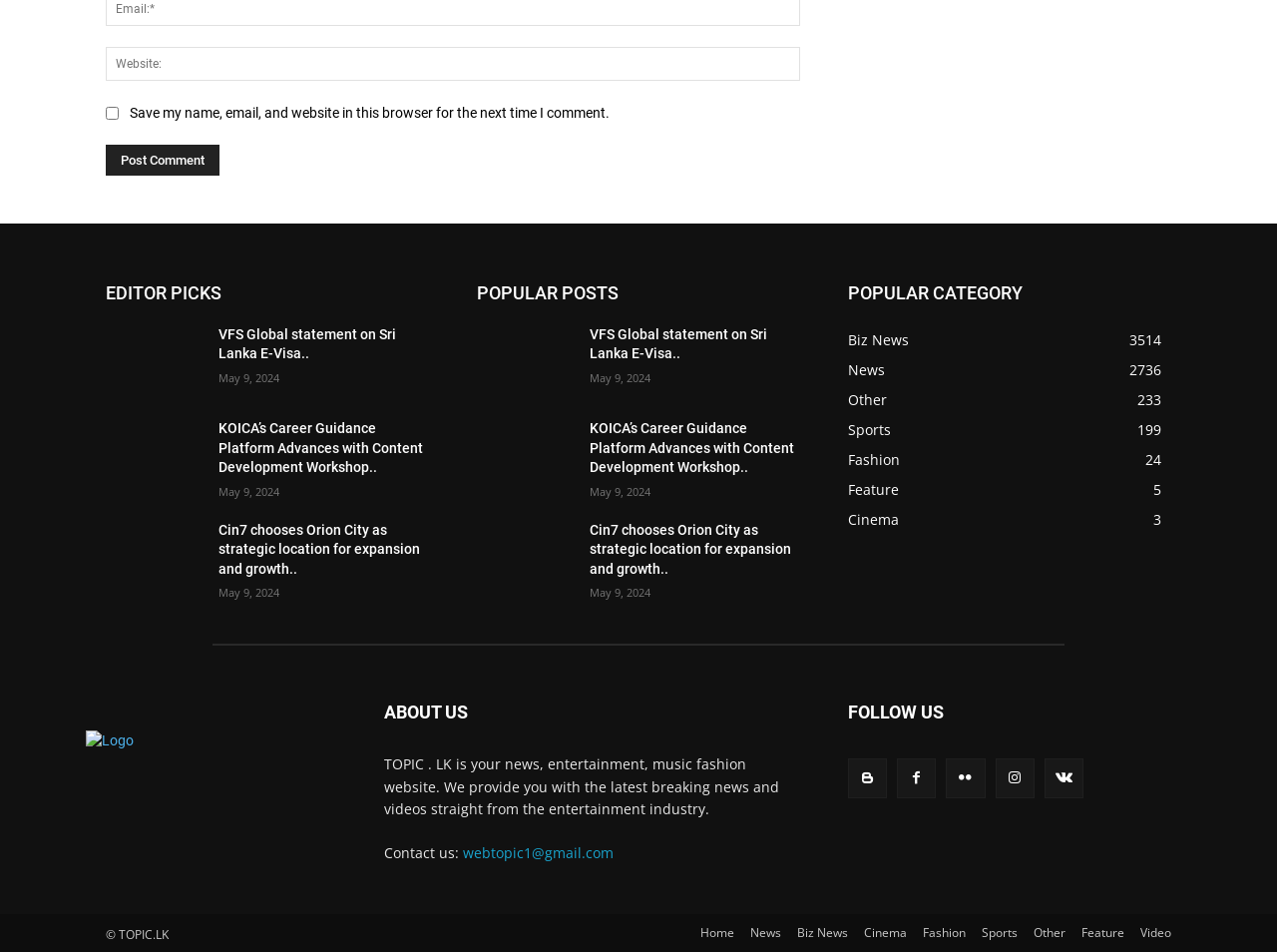Find the bounding box coordinates for the HTML element specified by: "title="Flickr"".

[0.741, 0.796, 0.772, 0.837]